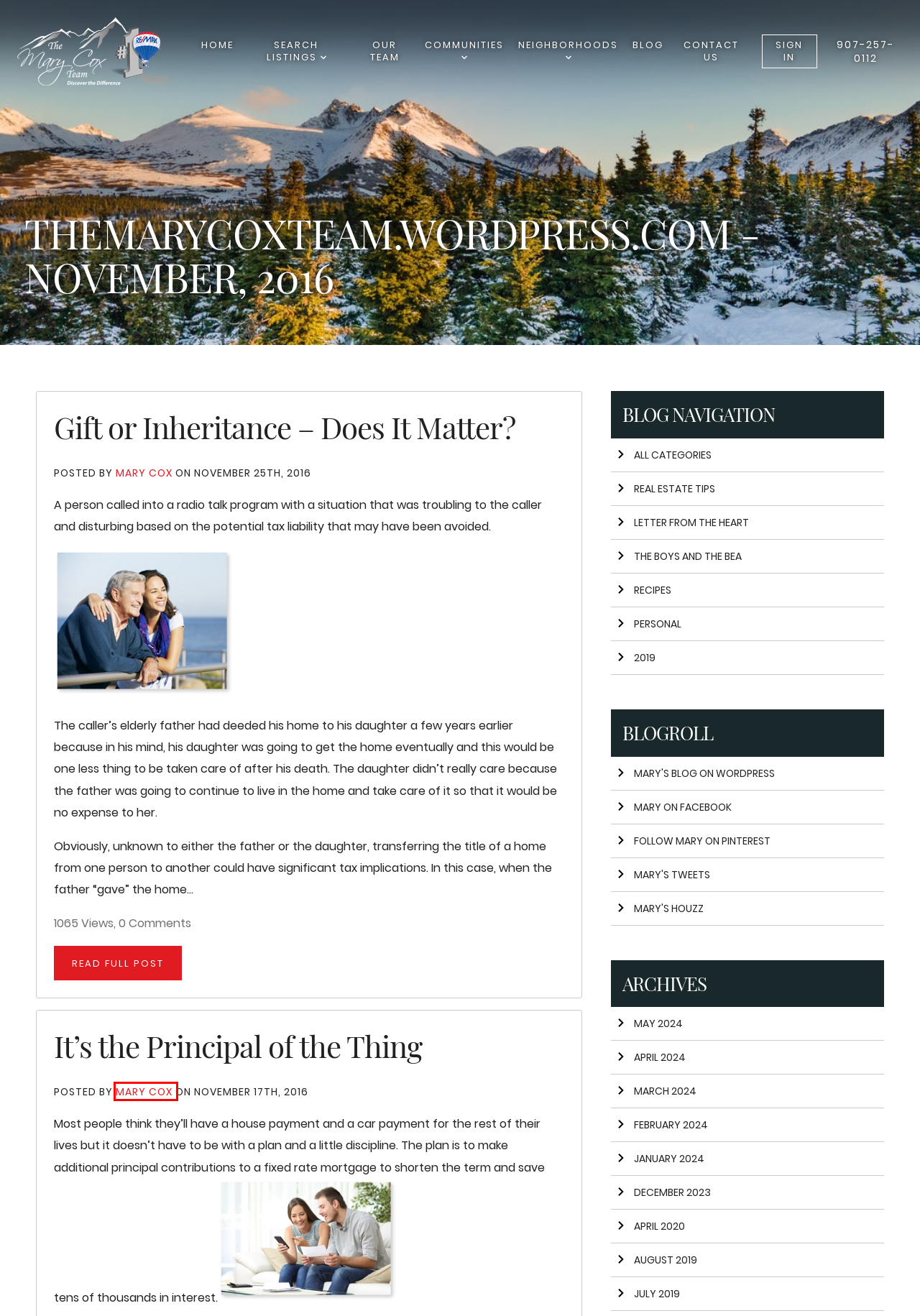After examining the screenshot of a webpage with a red bounding box, choose the most accurate webpage description that corresponds to the new page after clicking the element inside the red box. Here are the candidates:
A. It’s the Principal of the Thing
B. The Mary Cox Team | Anchorage, AK Real Estate Blog - Blog Archive: July, 2019
C. The Mary Cox Team | Anchorage, AK Real Estate Blog
D. Letter From the Heart
E. The Mary Cox Team | Anchorage, AK Real Estate Blog - 2019
F. The Mary Cox Team | Anchorage, AK Real Estate Blog - Personal
G. The Mary Cox Team | Anchorage, AK Real Estate Blog - Mary Cox's Blog
H. The Mary Cox Team | Anchorage, AK Real Estate Blog - Blog Archive: April, 2020

G